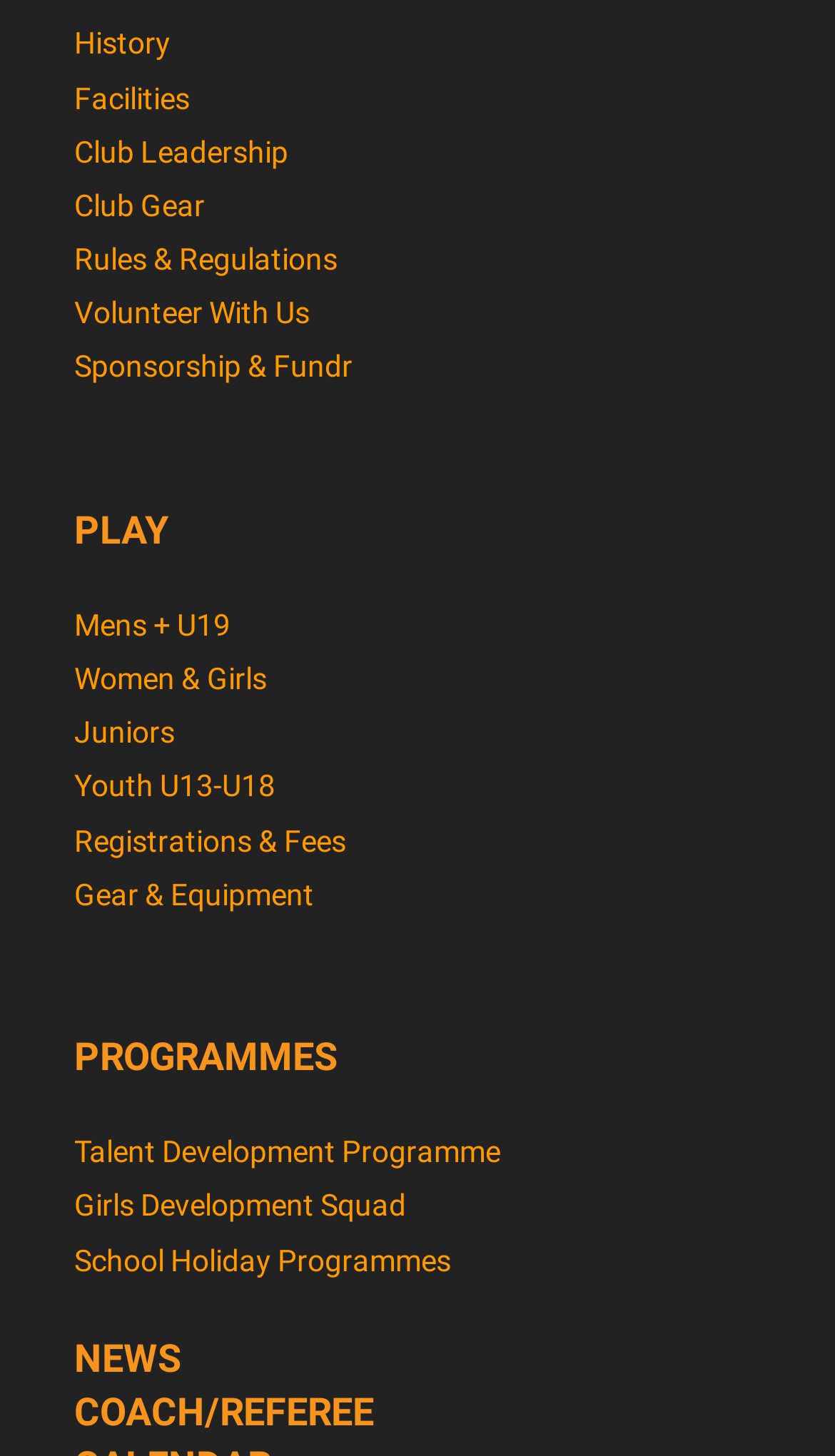Please identify the bounding box coordinates of the element on the webpage that should be clicked to follow this instruction: "View club history". The bounding box coordinates should be given as four float numbers between 0 and 1, formatted as [left, top, right, bottom].

[0.088, 0.018, 0.204, 0.042]